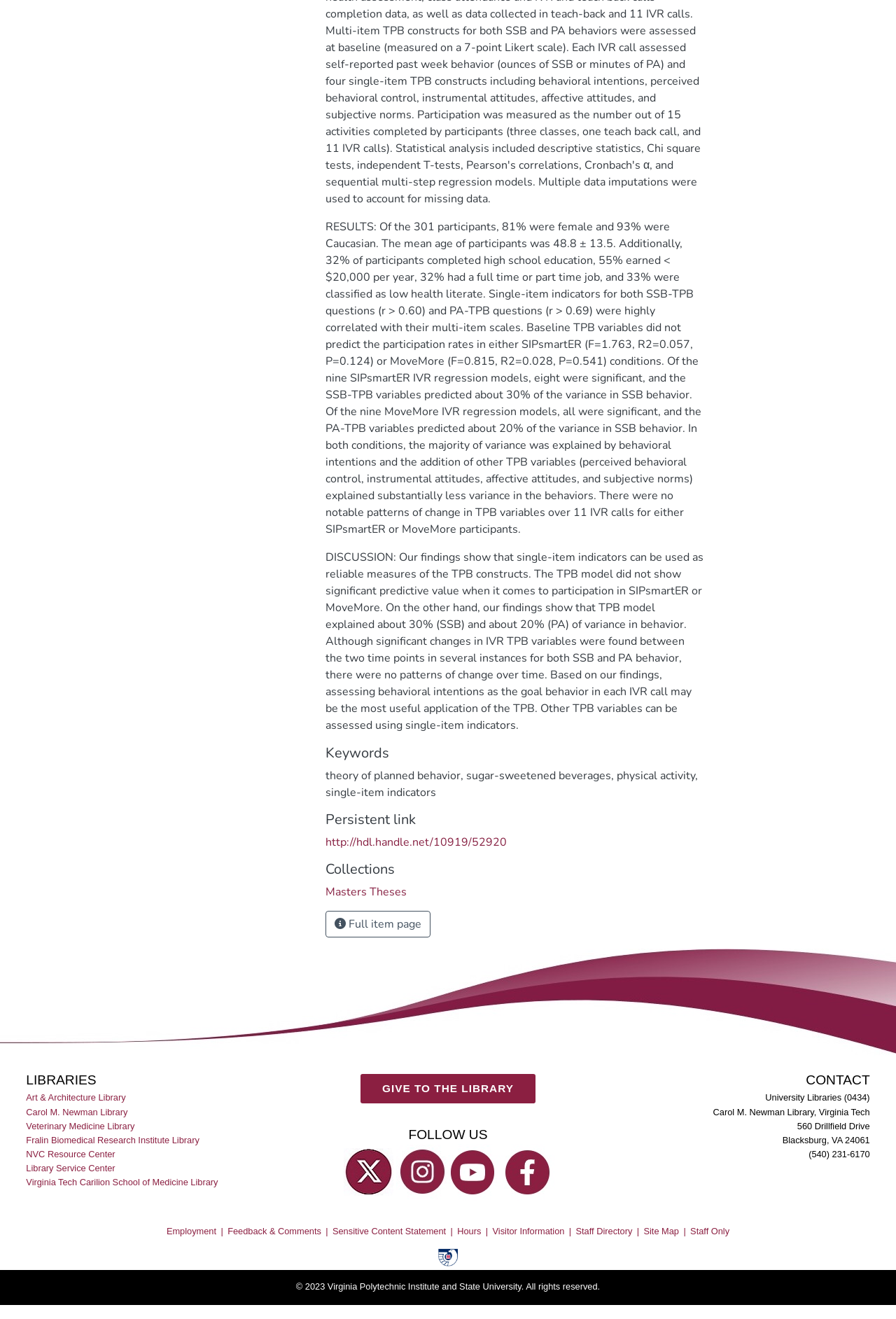Could you please study the image and provide a detailed answer to the question:
What is the percentage of participants who were female in the study?

According to the text, 'Of the 301 participants, 81% were female and 93% were Caucasian.' This indicates that 81% of the participants in the study were female.